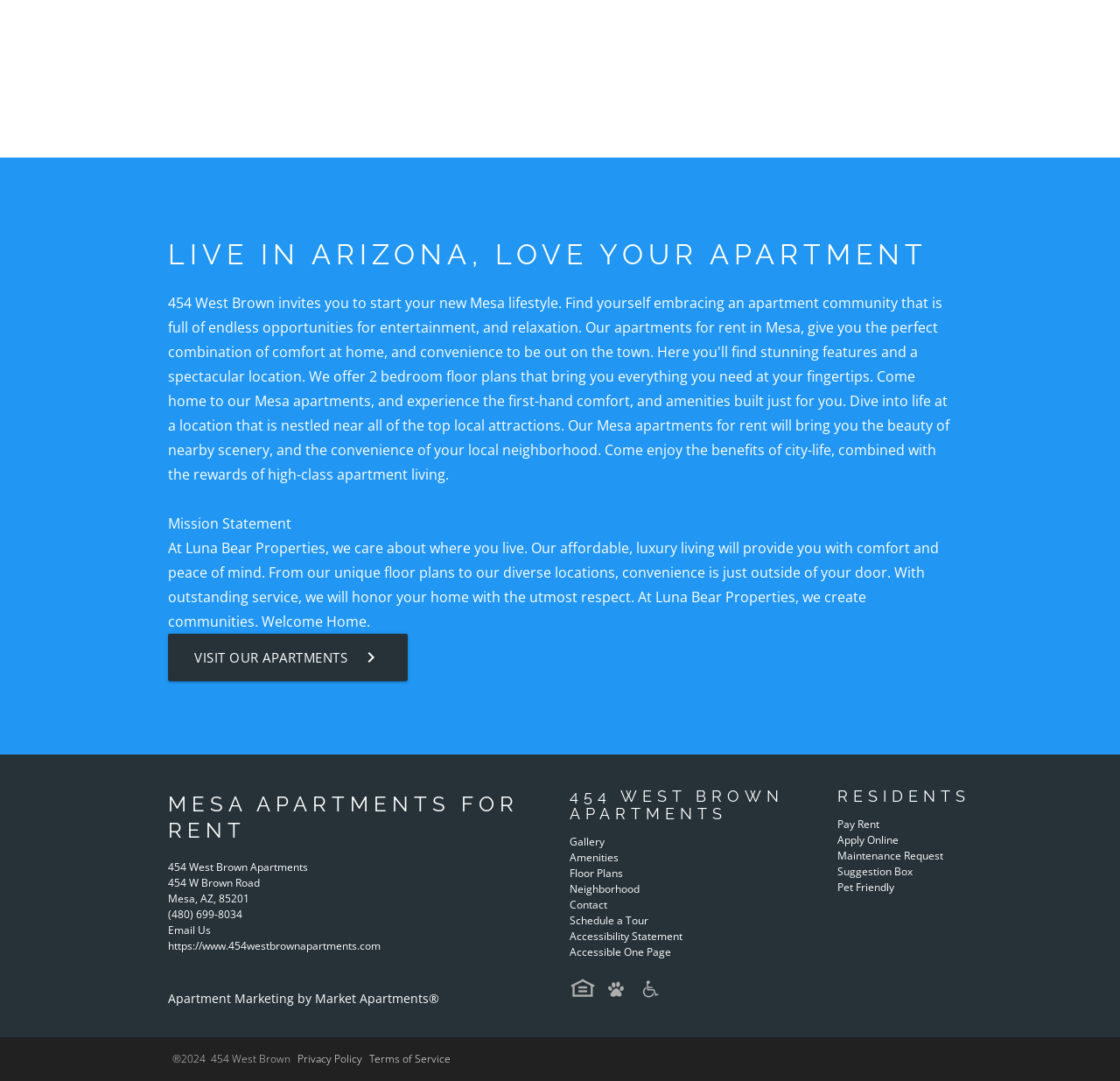What is the zip code of the apartment complex?
Look at the image and construct a detailed response to the question.

I found the answer by looking at the StaticText '85201' which provides the zip code of the apartment complex.